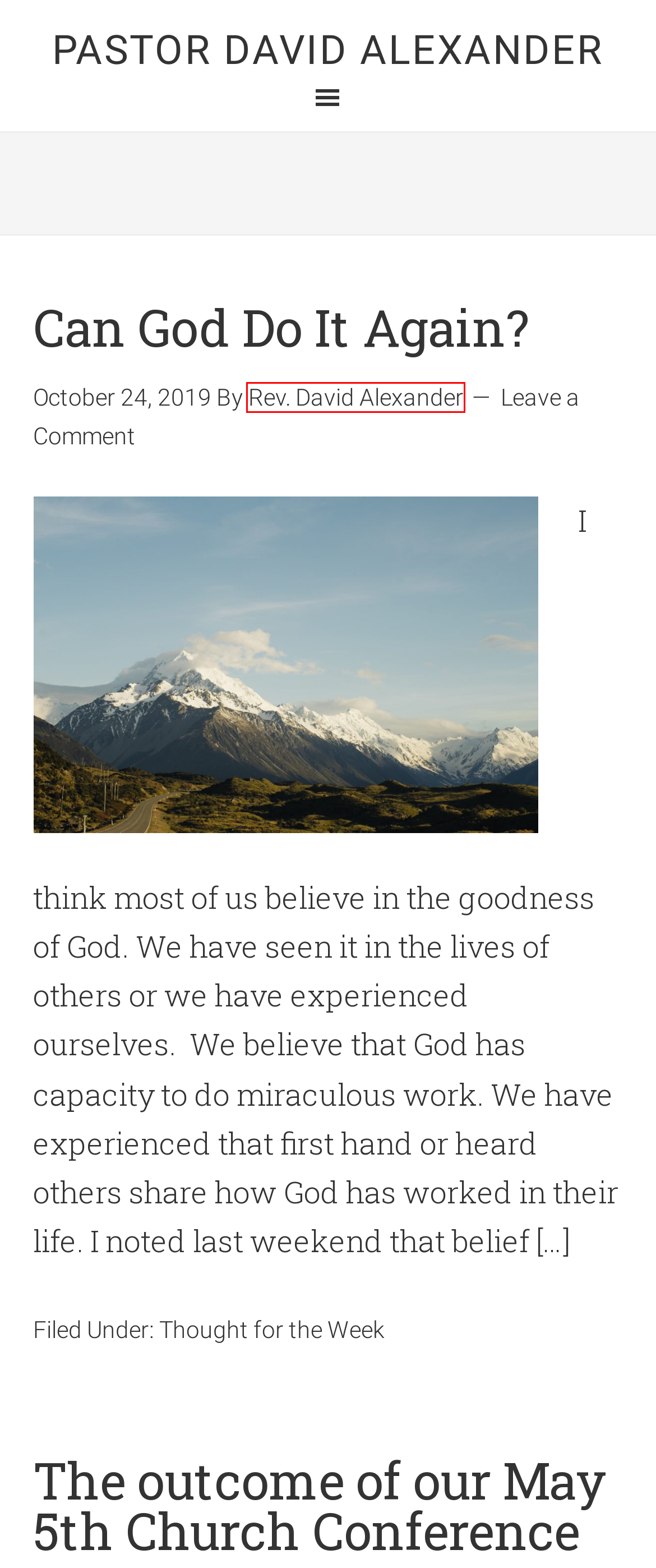You have been given a screenshot of a webpage, where a red bounding box surrounds a UI element. Identify the best matching webpage description for the page that loads after the element in the bounding box is clicked. Options include:
A. Can God Do It Again?
B. Home - First Methodist Mansfield
C. Pastor David Alexander
D. Welcome the Hobdy Family!
E. Thought for the Week
F. Thoughts from your pastor regarding General Conference
G. Rev. David Alexander
H. The outcome of our May 5th Church Conference

G